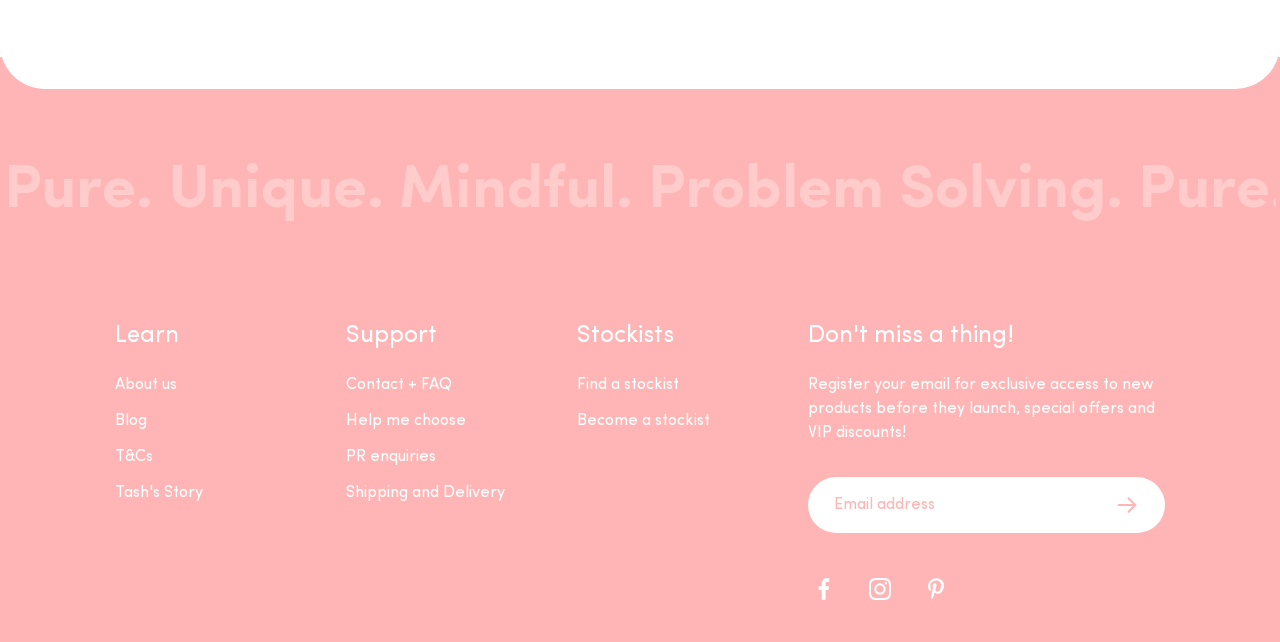How many icons are displayed?
Based on the image, answer the question with as much detail as possible.

There are three links labeled 'icon' with corresponding image elements, located horizontally next to each other. These are likely social media icons.